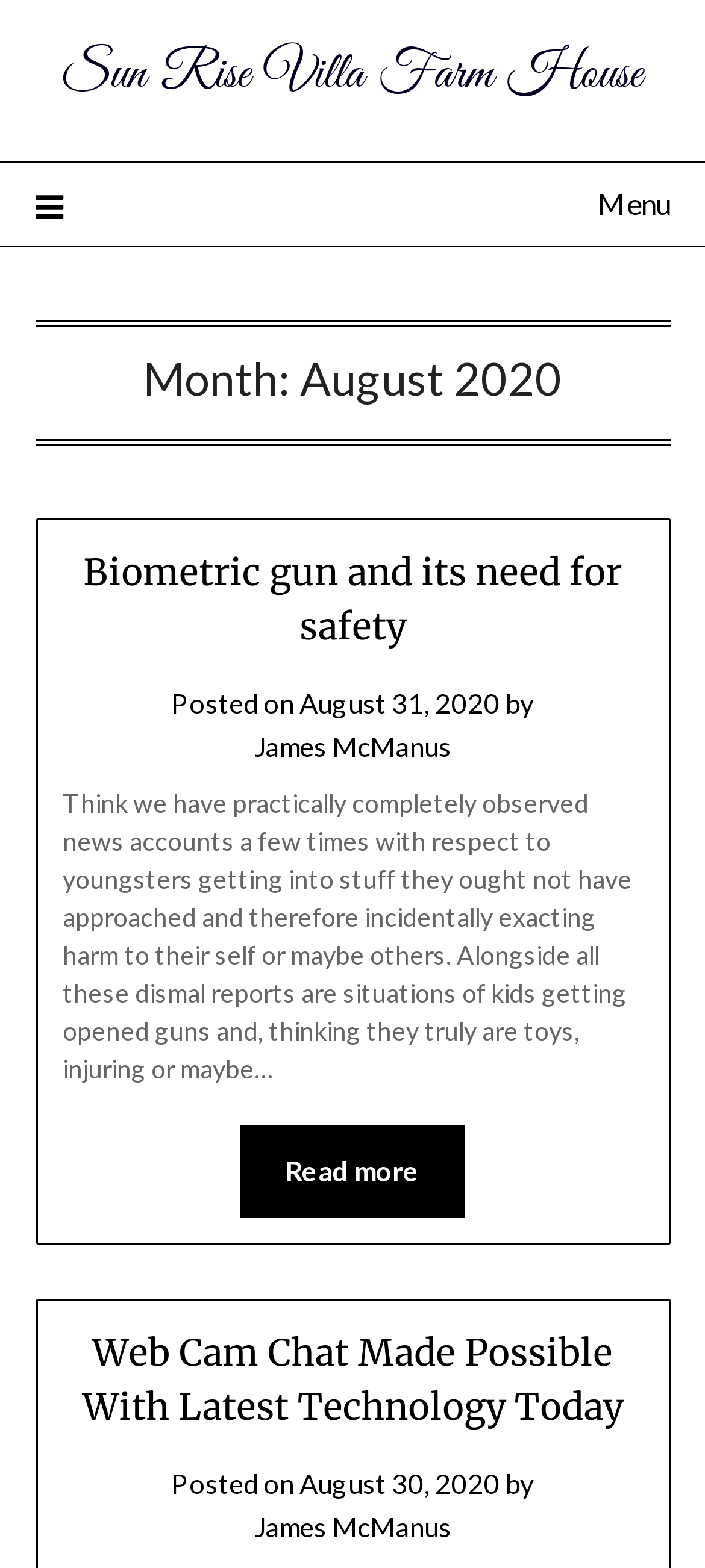Find the bounding box coordinates of the area to click in order to follow the instruction: "View the 'Web Cam Chat Made Possible With Latest Technology Today' post".

[0.117, 0.848, 0.883, 0.911]